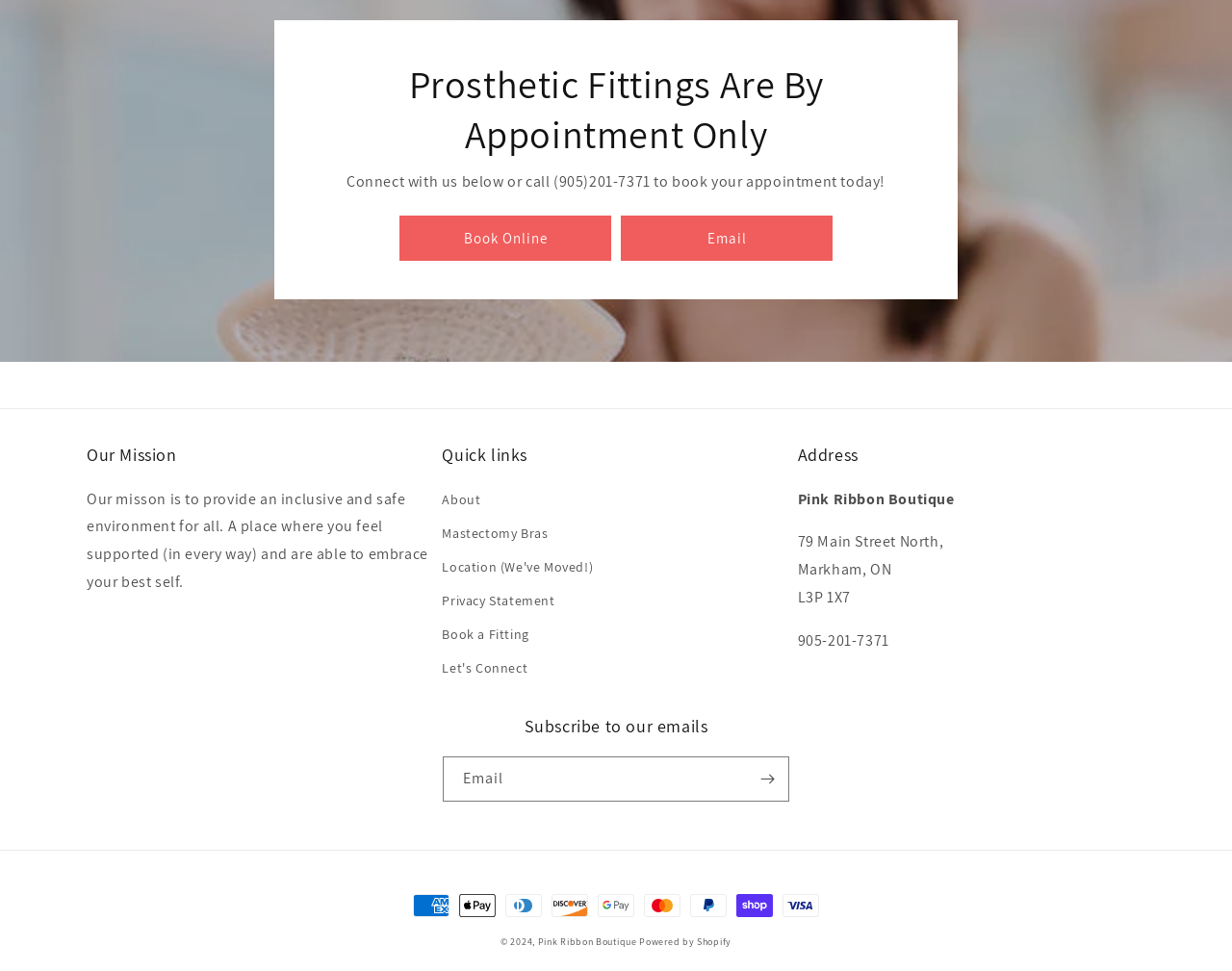Please provide a one-word or phrase answer to the question: 
How can I subscribe to the Pink Ribbon Boutique's emails?

By entering email address and clicking Subscribe